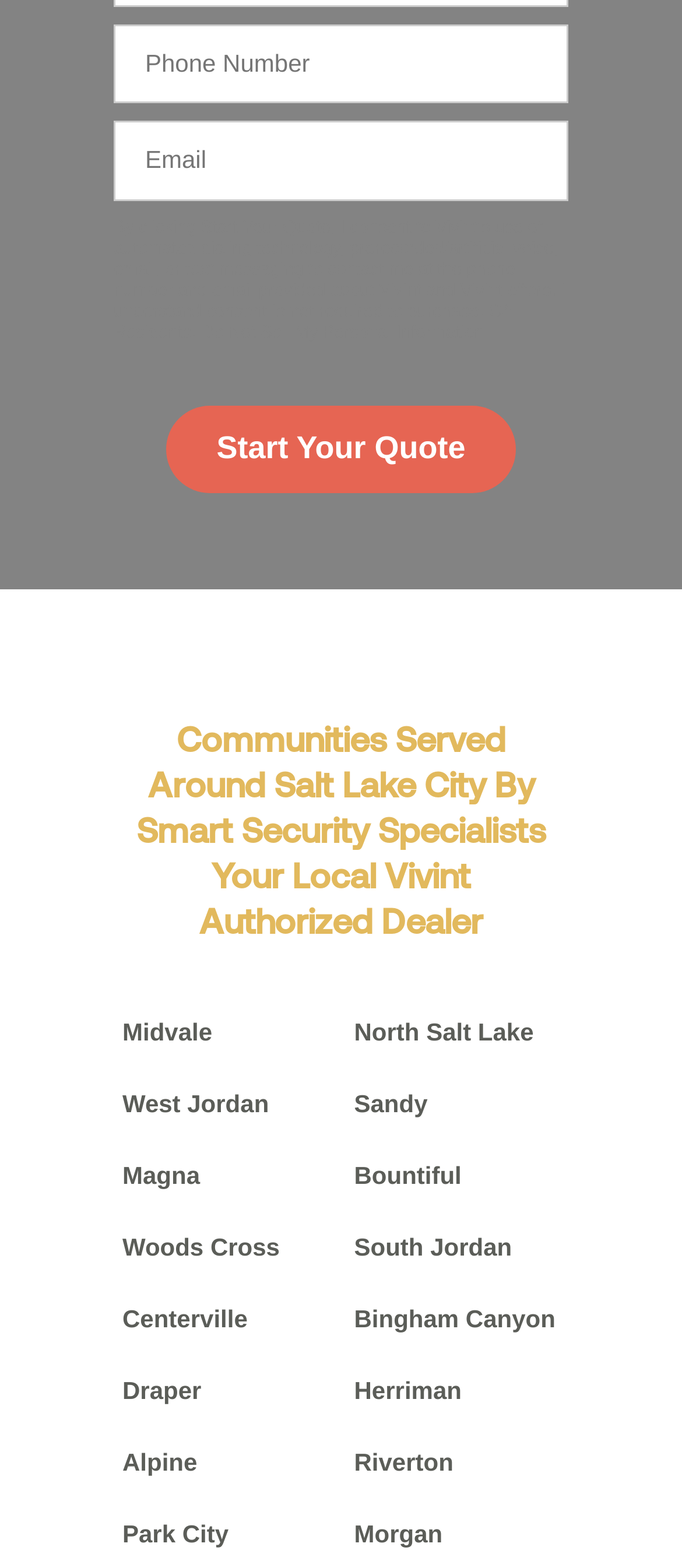What is the main topic of the webpage?
Based on the image, answer the question with as much detail as possible.

The webpage appears to be focused on providing information about security services, specifically those offered by Smart Security Specialists, a Vivint authorized dealer, to customers in the Salt Lake City area.